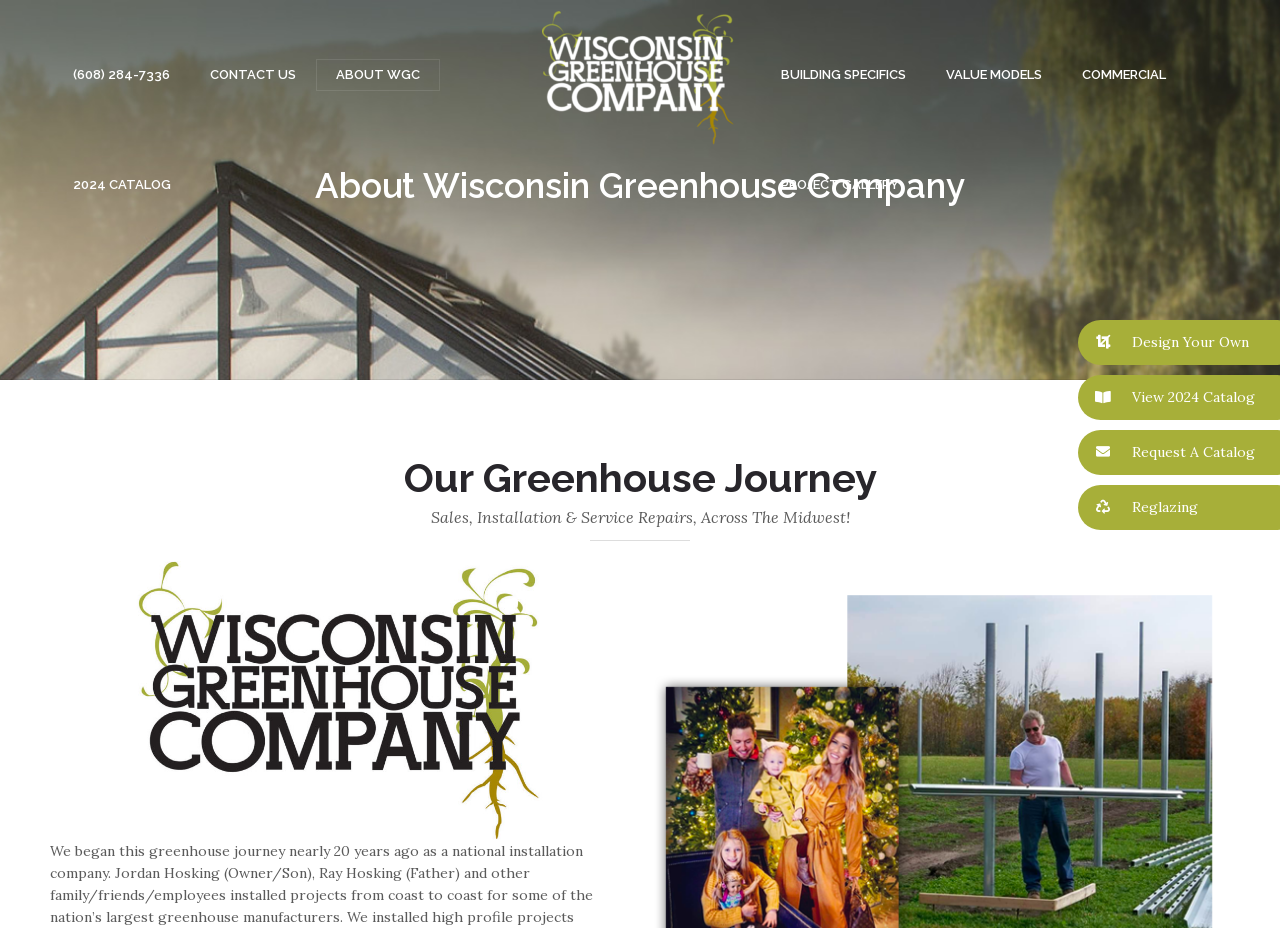Answer the following query concisely with a single word or phrase:
What services does Wisconsin Greenhouse Company offer?

Sales, Installation & Service Repairs